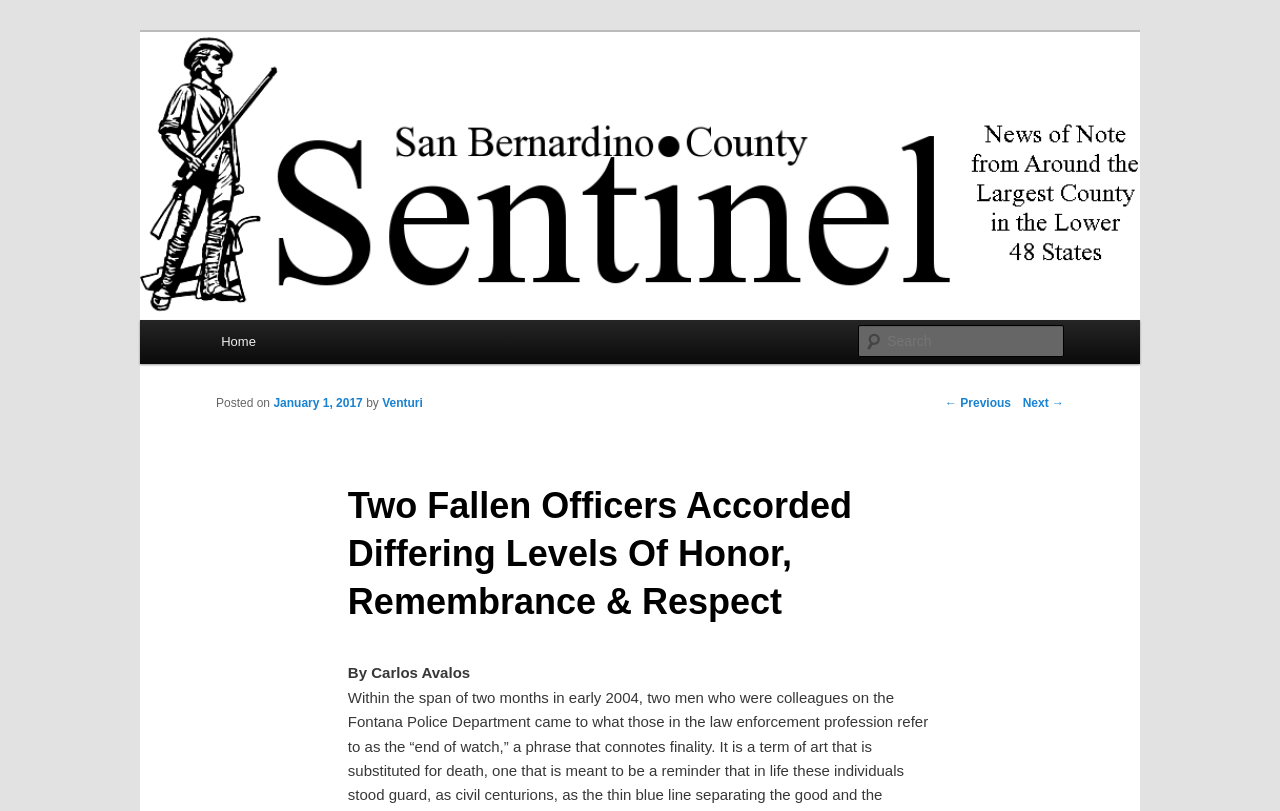Provide your answer in one word or a succinct phrase for the question: 
What is the name of the website?

SBCSentinel